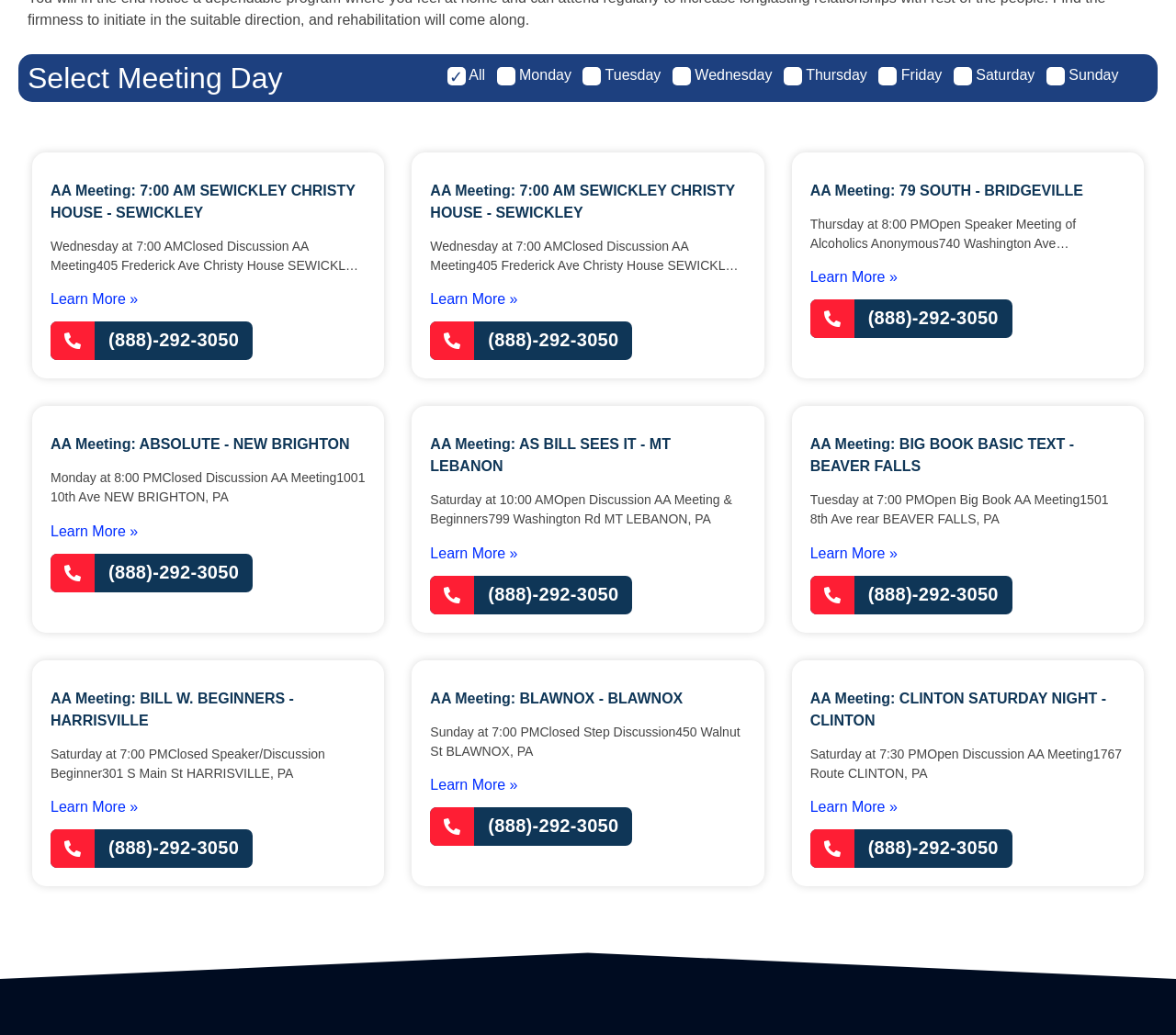Give the bounding box coordinates for this UI element: "AA Meeting: BLAWNOX - BLAWNOX". The coordinates should be four float numbers between 0 and 1, arranged as [left, top, right, bottom].

[0.366, 0.667, 0.581, 0.682]